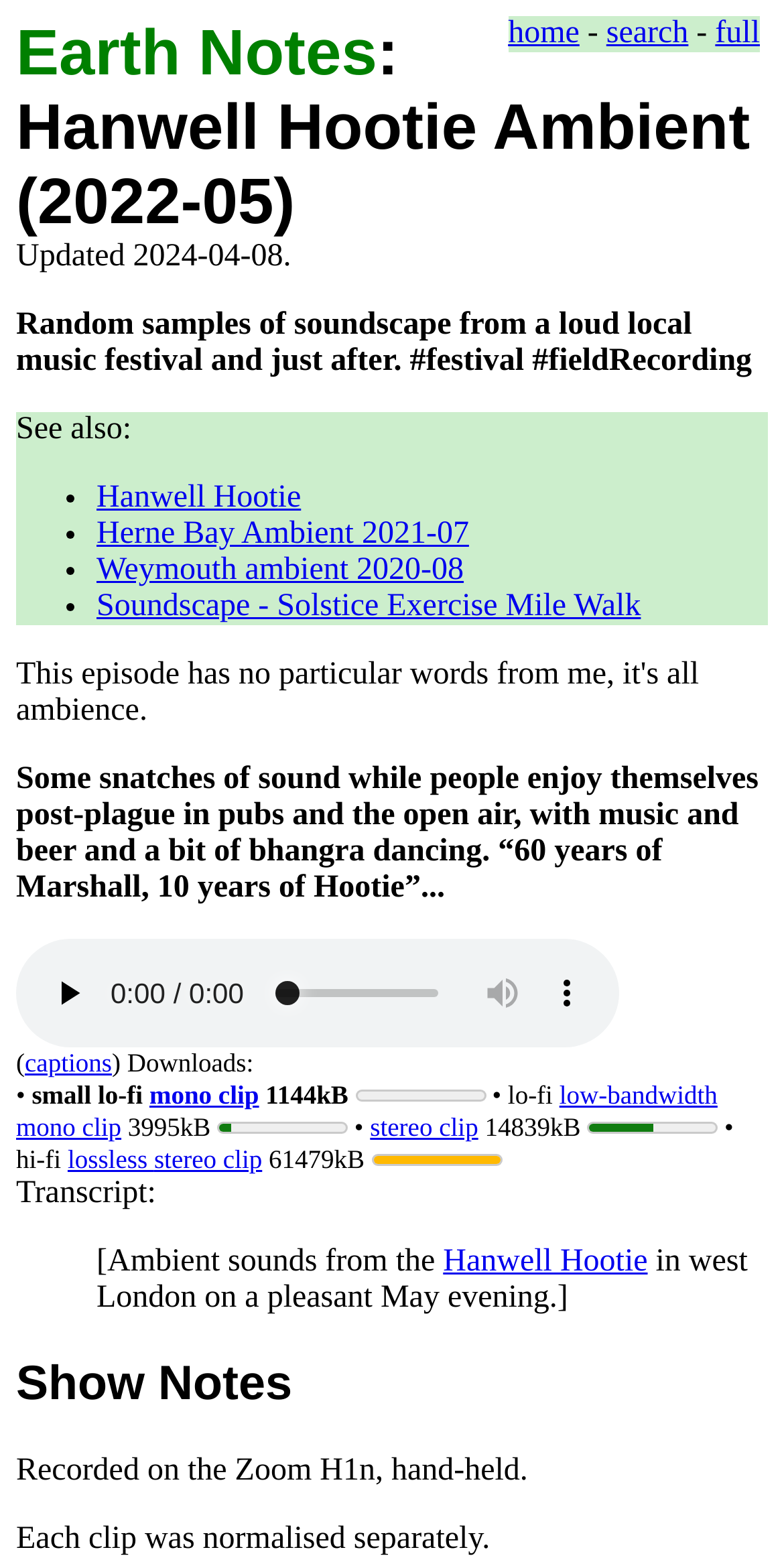Describe the webpage meticulously, covering all significant aspects.

This webpage is about a soundscape recording from a loud local music festival, specifically the Hanwell Hootie Ambient event in May 2022. At the top of the page, there are three links: "home", "search", and "full". Below these links, the title "Earth Notes: Hanwell Hootie Ambient (2022-05)" is prominently displayed, along with the update date "2024-04-08".

The main content of the page is divided into sections. The first section describes the soundscape recording, stating that it captures "Random samples of soundscape from a loud local music festival and just after. #festival #fieldRecording". This is followed by a complementary section that lists related links, including "Hanwell Hootie", "Herne Bay Ambient 2021-07", "Weymouth ambient 2020-08", and "Soundscape - Solstice Exercise Mile Walk".

The next section provides more context about the recording, explaining that it features "Some snatches of sound while people enjoy themselves post-plague in pubs and the open air, with music and beer and a bit of bhangra dancing." There is also a mention of "60 years of Marshall, 10 years of Hootie".

Below this, there is an audio player for the "Hanwell Hootie 2022 ambient" recording, which includes controls for playing, muting, and adjusting the audio time scrubber. The audio player is accompanied by links to captions and downloads.

The downloads section offers four options: "small lo-fi", "lo-fi", "stereo clip", and "hi-fi", each with its corresponding file size and a meter indicating the download progress.

The transcript section features a blockquote with ambient sounds from the Hanwell Hootie event in west London on a pleasant May evening. Finally, the "Show Notes" section provides additional information about the recording, including the equipment used (Zoom H1n) and the normalization process.